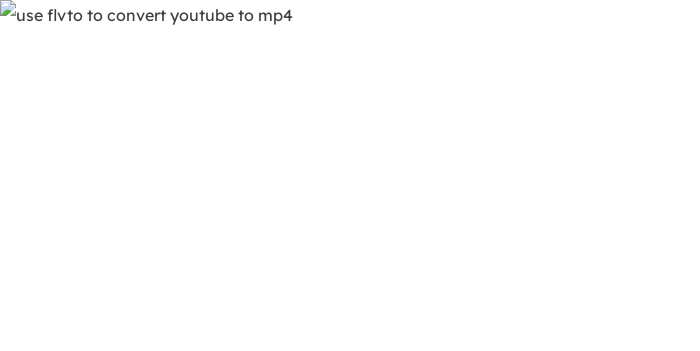Is FLVTO a free tool?
Please give a detailed and elaborate explanation in response to the question.

The caption describes FLVTO as a 'free online tool', which implies that users do not need to pay to use the service and can access it without any cost.